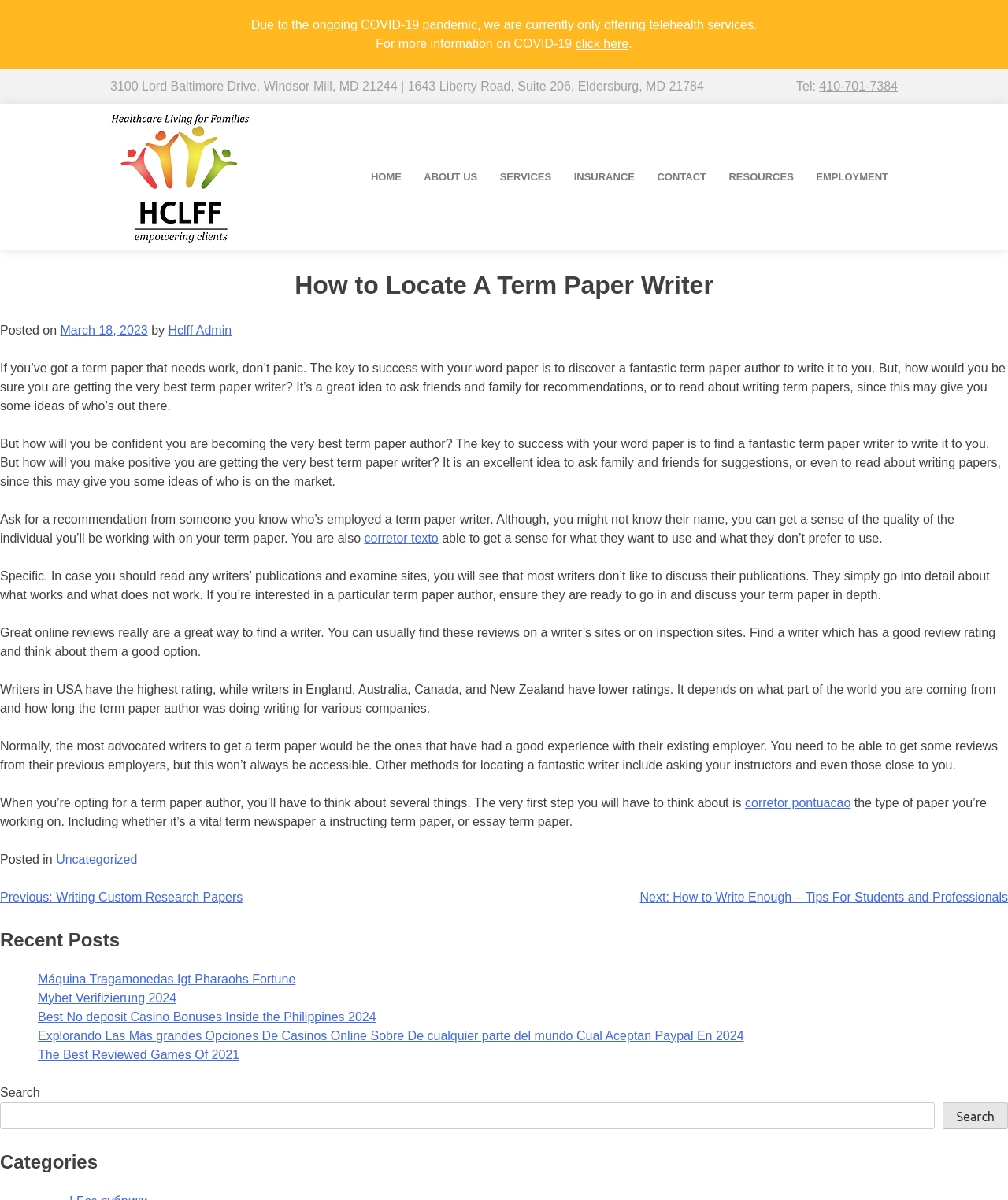Please determine the bounding box coordinates of the element to click in order to execute the following instruction: "Click on the 'HOME' link". The coordinates should be four float numbers between 0 and 1, specified as [left, top, right, bottom].

[0.359, 0.133, 0.408, 0.162]